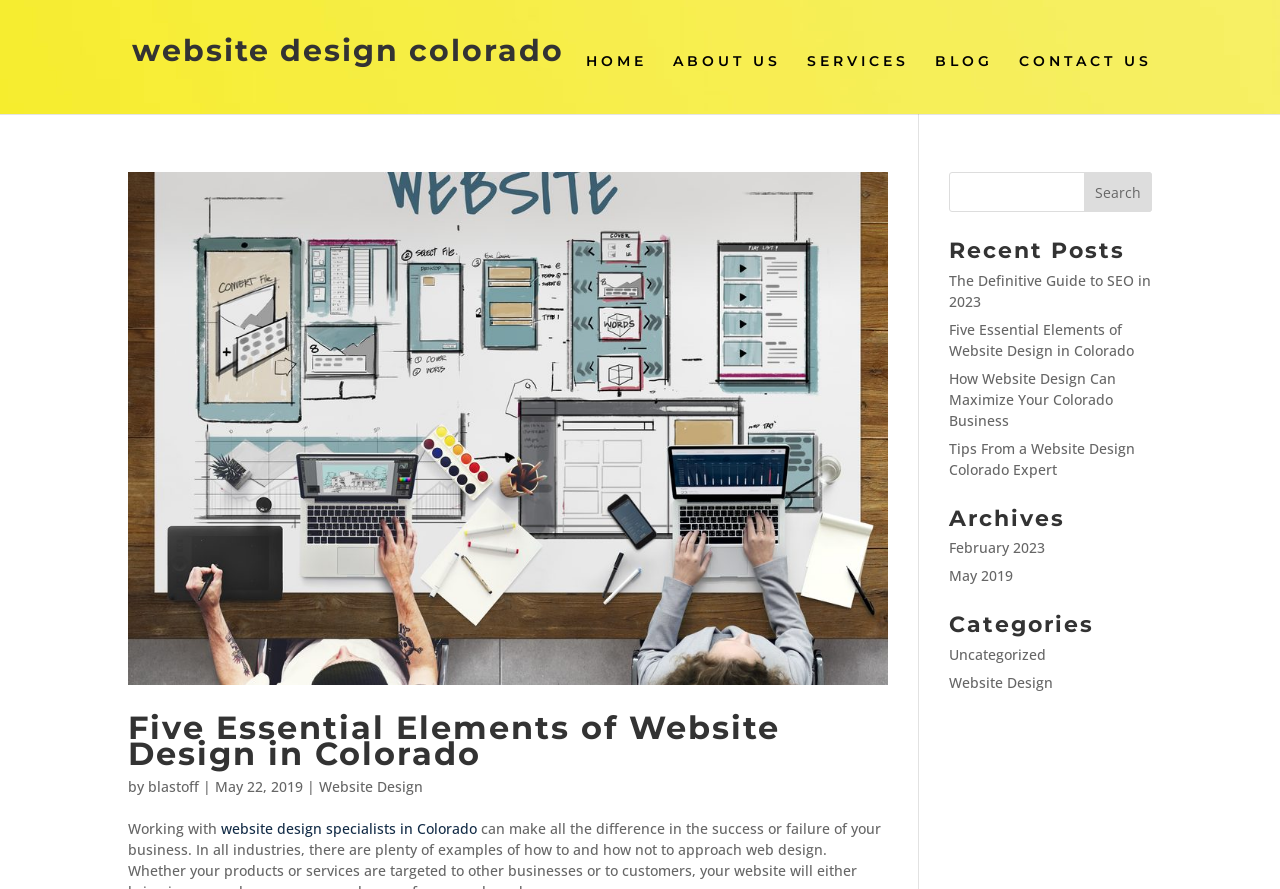Provide the bounding box coordinates of the area you need to click to execute the following instruction: "read the blog post 'Five Essential Elements of Website Design in Colorado'".

[0.1, 0.193, 0.694, 0.771]